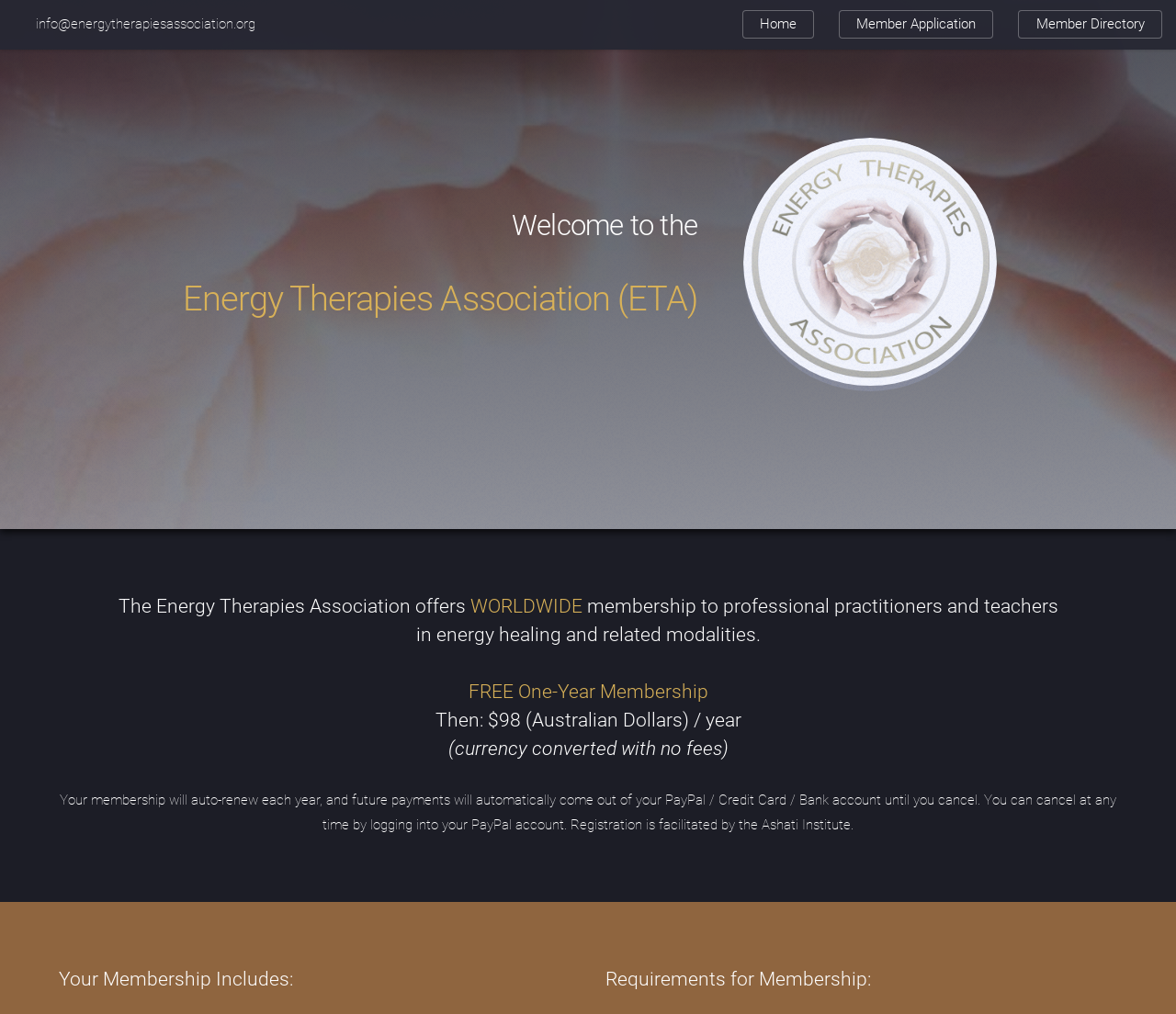Find the bounding box of the web element that fits this description: "info@energytherapiesassociation.org".

[0.031, 0.015, 0.217, 0.032]